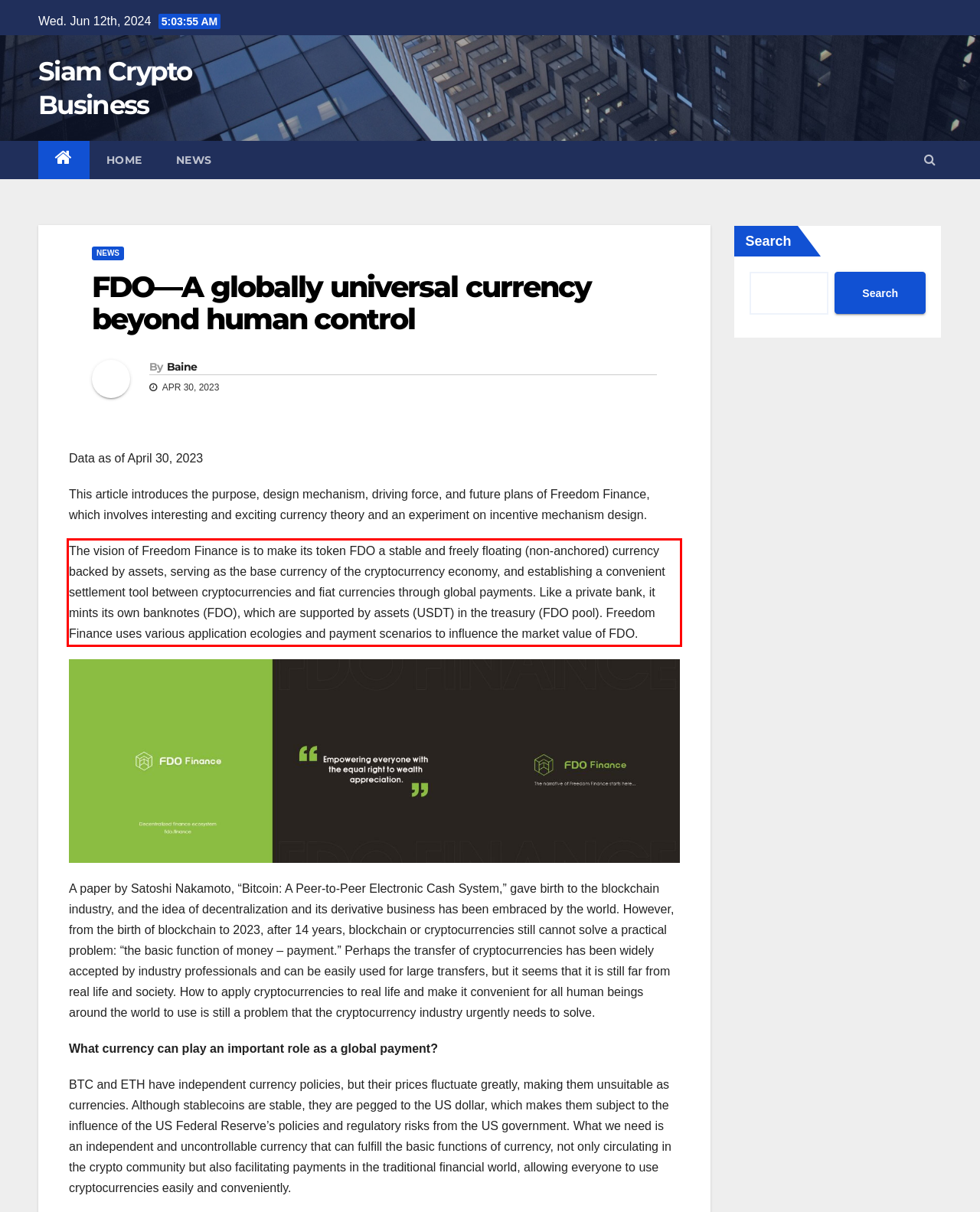You have a screenshot of a webpage with a red bounding box. Identify and extract the text content located inside the red bounding box.

The vision of Freedom Finance is to make its token FDO a stable and freely floating (non-anchored) currency backed by assets, serving as the base currency of the cryptocurrency economy, and establishing a convenient settlement tool between cryptocurrencies and fiat currencies through global payments. Like a private bank, it mints its own banknotes (FDO), which are supported by assets (USDT) in the treasury (FDO pool). Freedom Finance uses various application ecologies and payment scenarios to influence the market value of FDO.